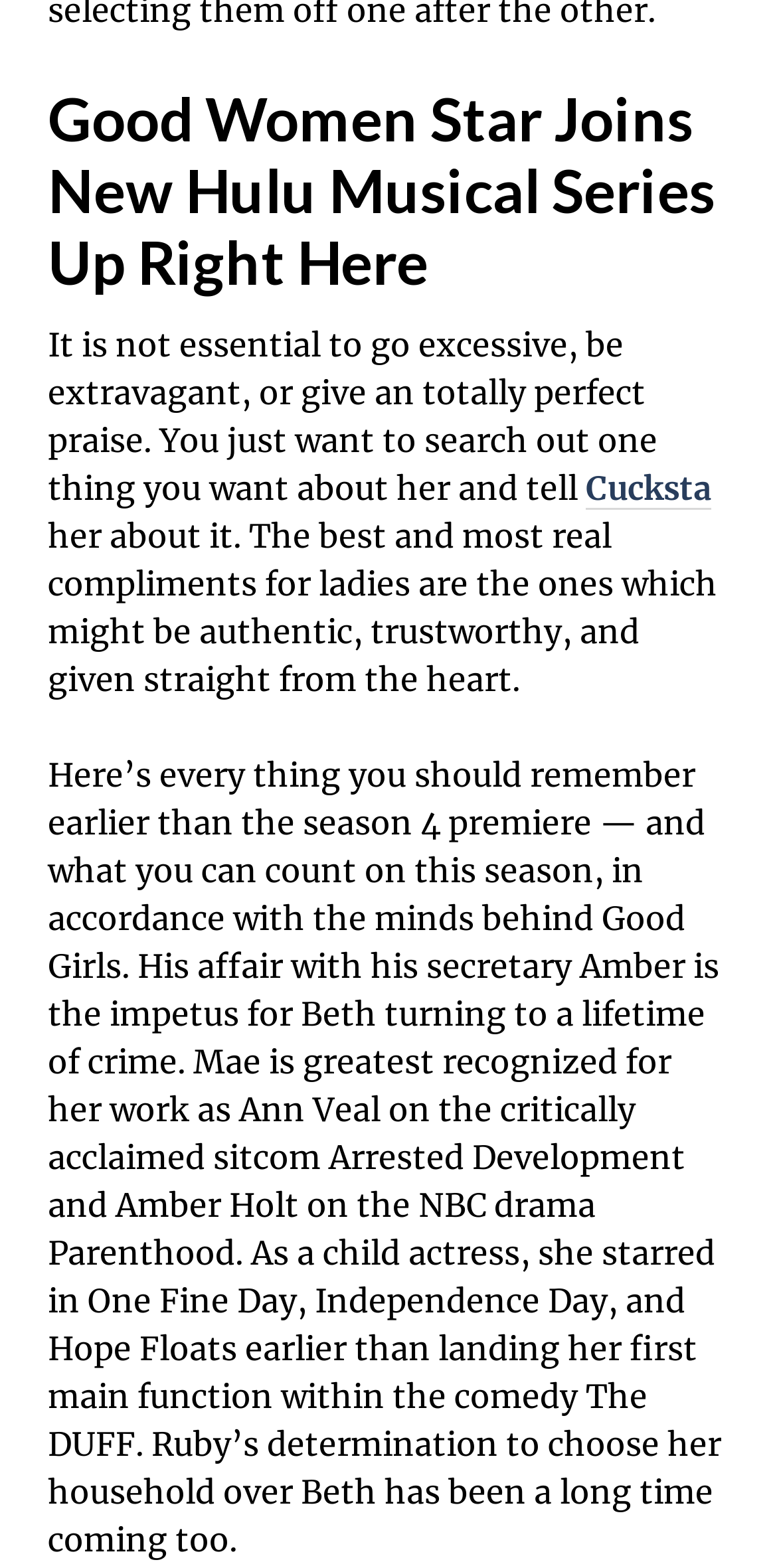Answer the question below using just one word or a short phrase: 
What is the quality of the best compliments for ladies?

Authentic, trustworthy, and given straight from the heart